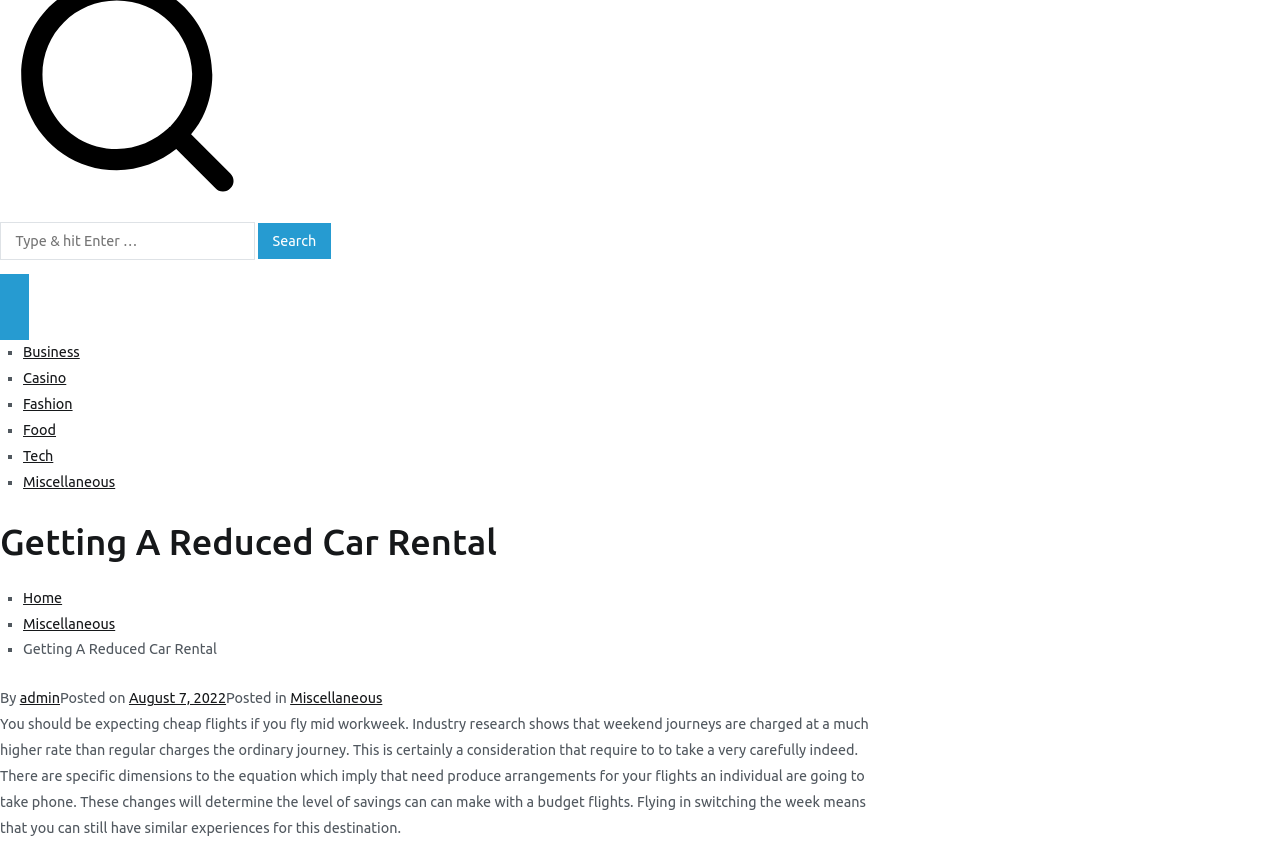Identify the bounding box coordinates for the UI element mentioned here: "Construction Superintendent". Provide the coordinates as four float values between 0 and 1, i.e., [left, top, right, bottom].

None